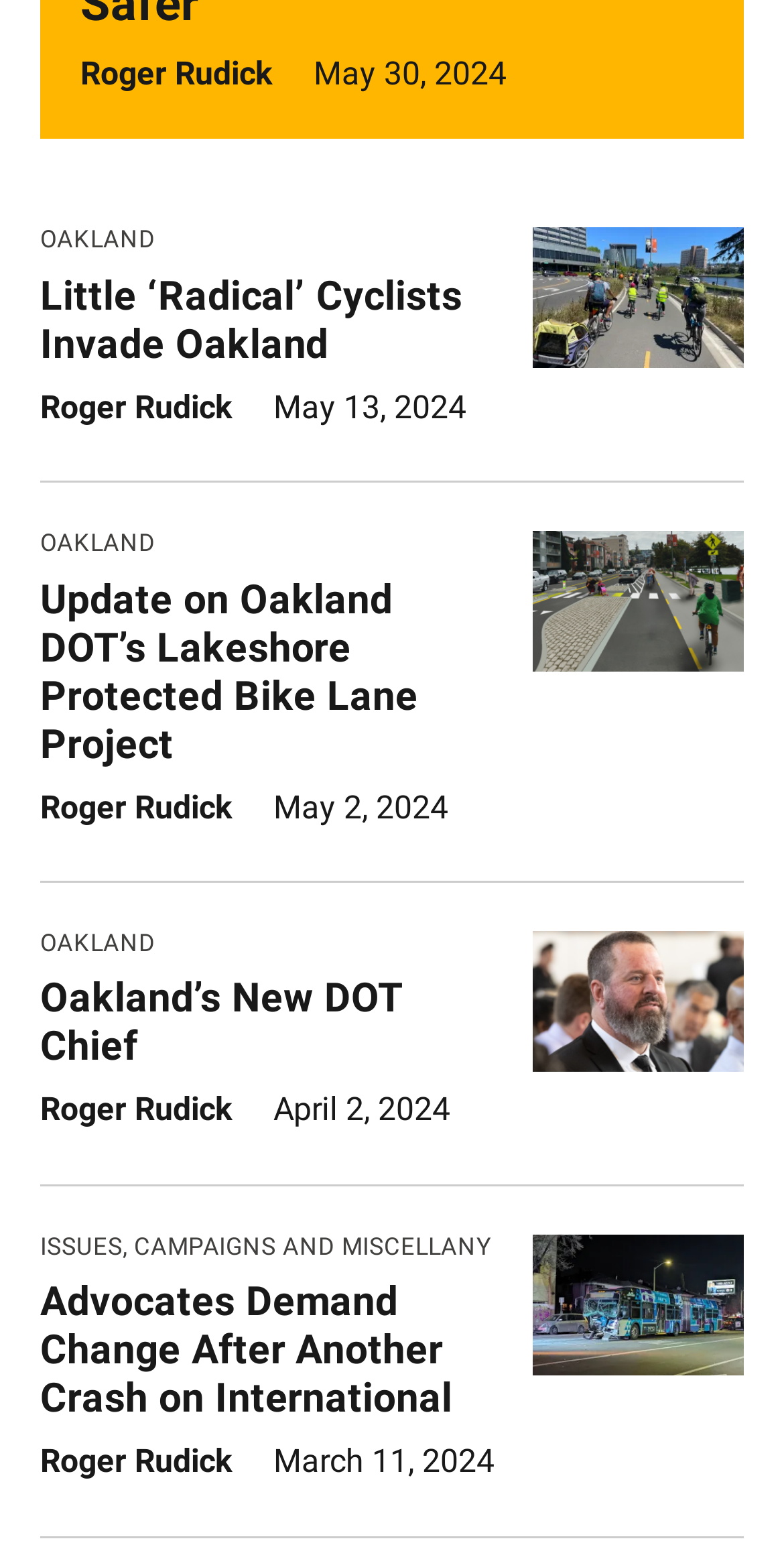Locate the bounding box coordinates of the area to click to fulfill this instruction: "click on the author's name". The bounding box should be presented as four float numbers between 0 and 1, in the order [left, top, right, bottom].

[0.103, 0.034, 0.349, 0.059]